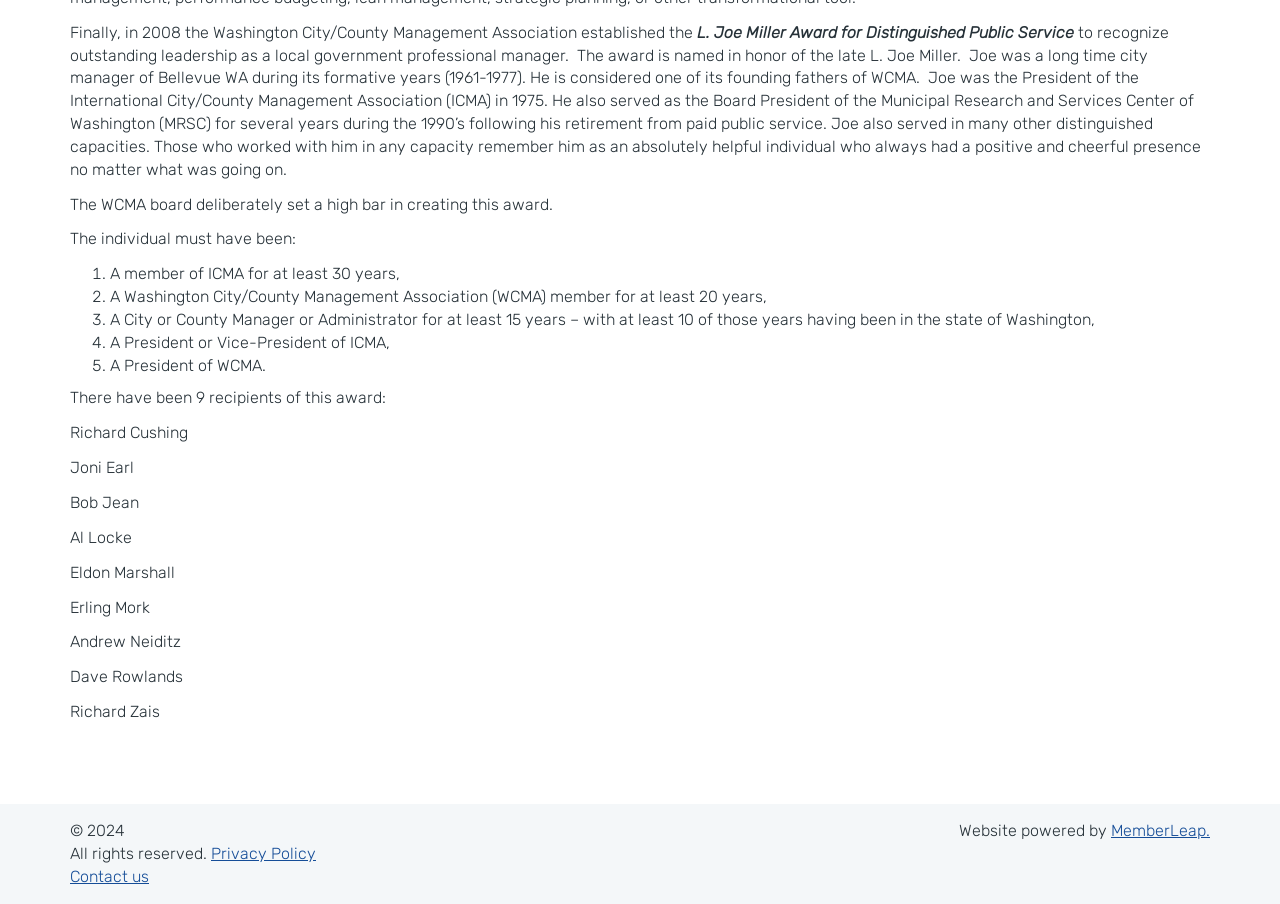Bounding box coordinates are specified in the format (top-left x, top-left y, bottom-right x, bottom-right y). All values are floating point numbers bounded between 0 and 1. Please provide the bounding box coordinate of the region this sentence describes: MemberLeap.

[0.868, 0.908, 0.945, 0.929]